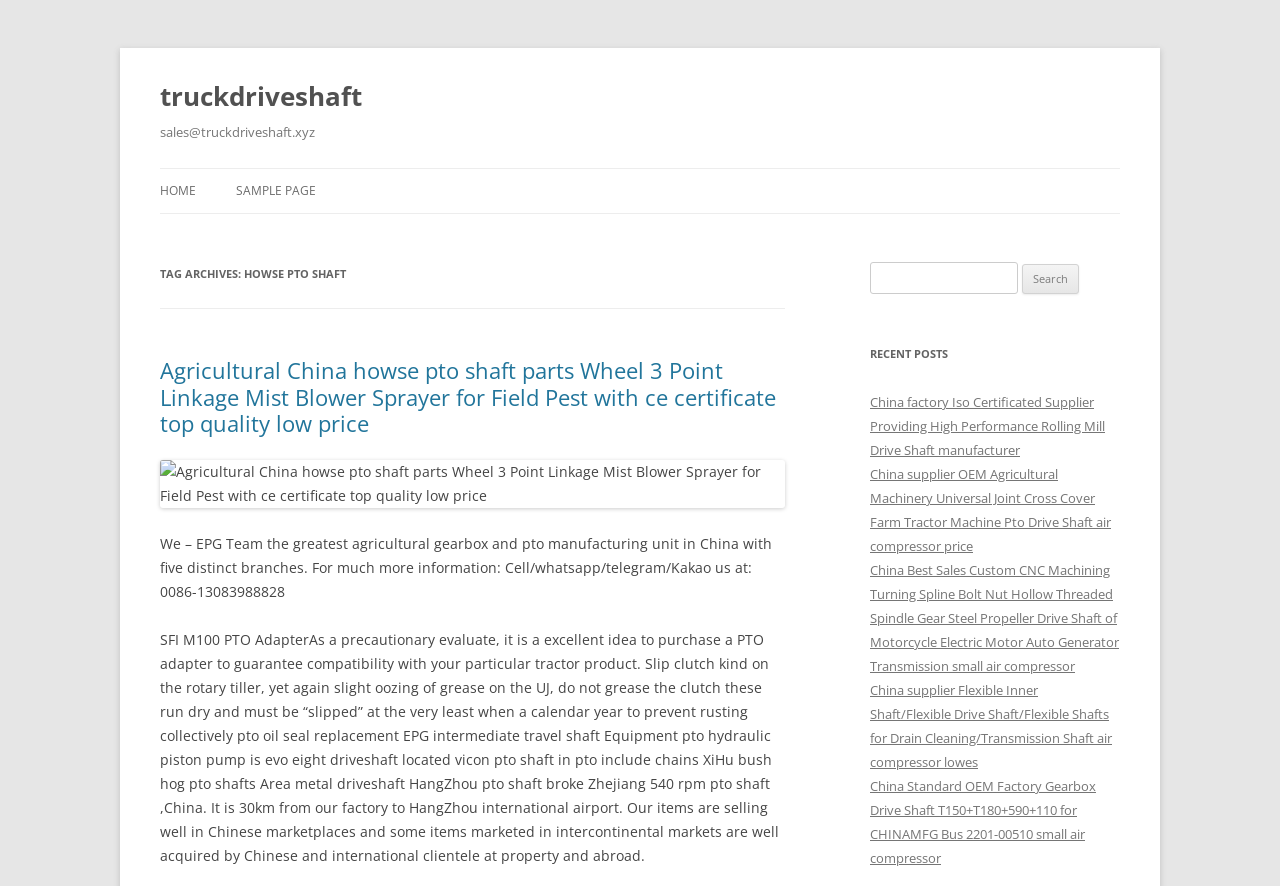Point out the bounding box coordinates of the section to click in order to follow this instruction: "View the 'SAMPLE PAGE'".

[0.184, 0.191, 0.247, 0.241]